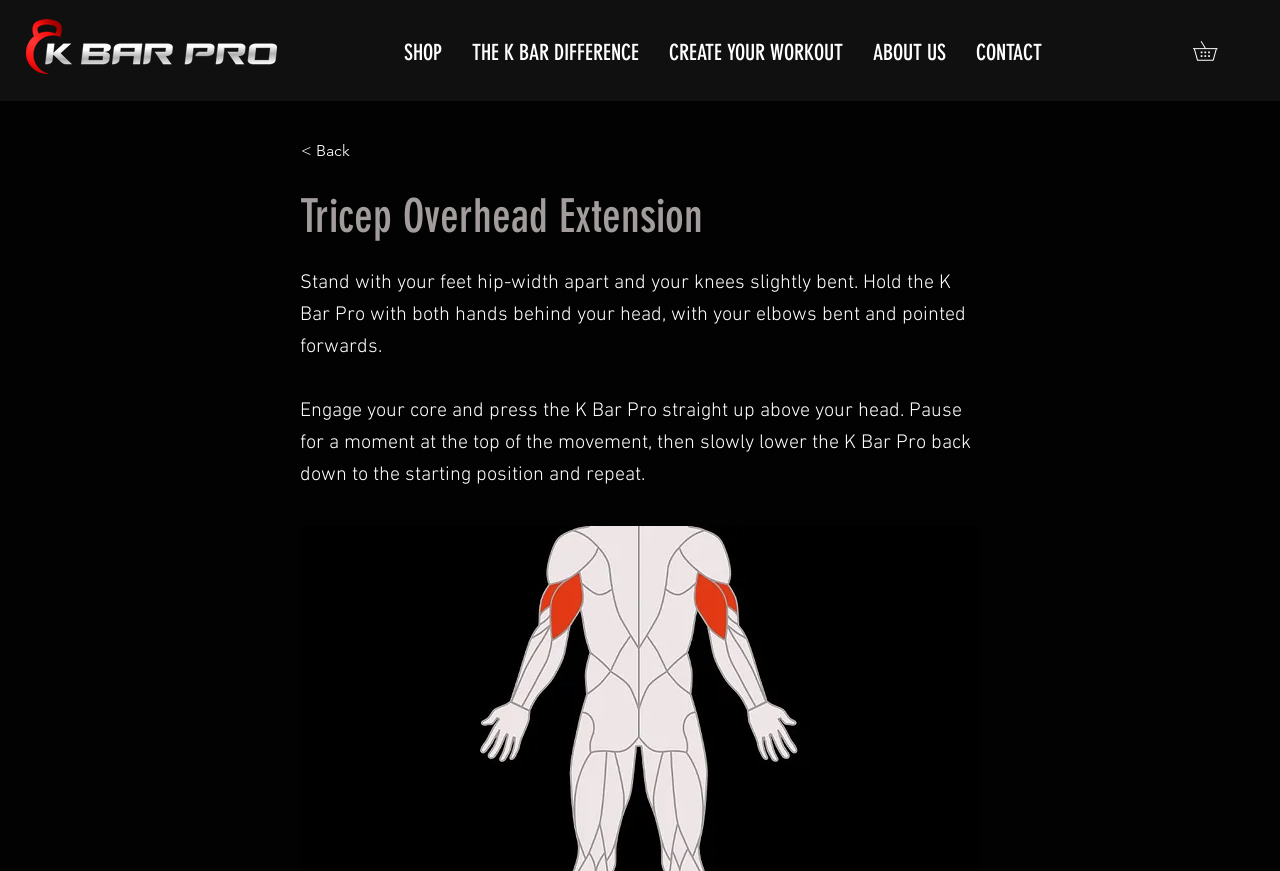Based on the image, provide a detailed response to the question:
What is the purpose of the button with the '< Back' text?

I inferred the purpose of the button by looking at its text content, which is '< Back'. This suggests that the button is used to navigate back to a previous page or section.